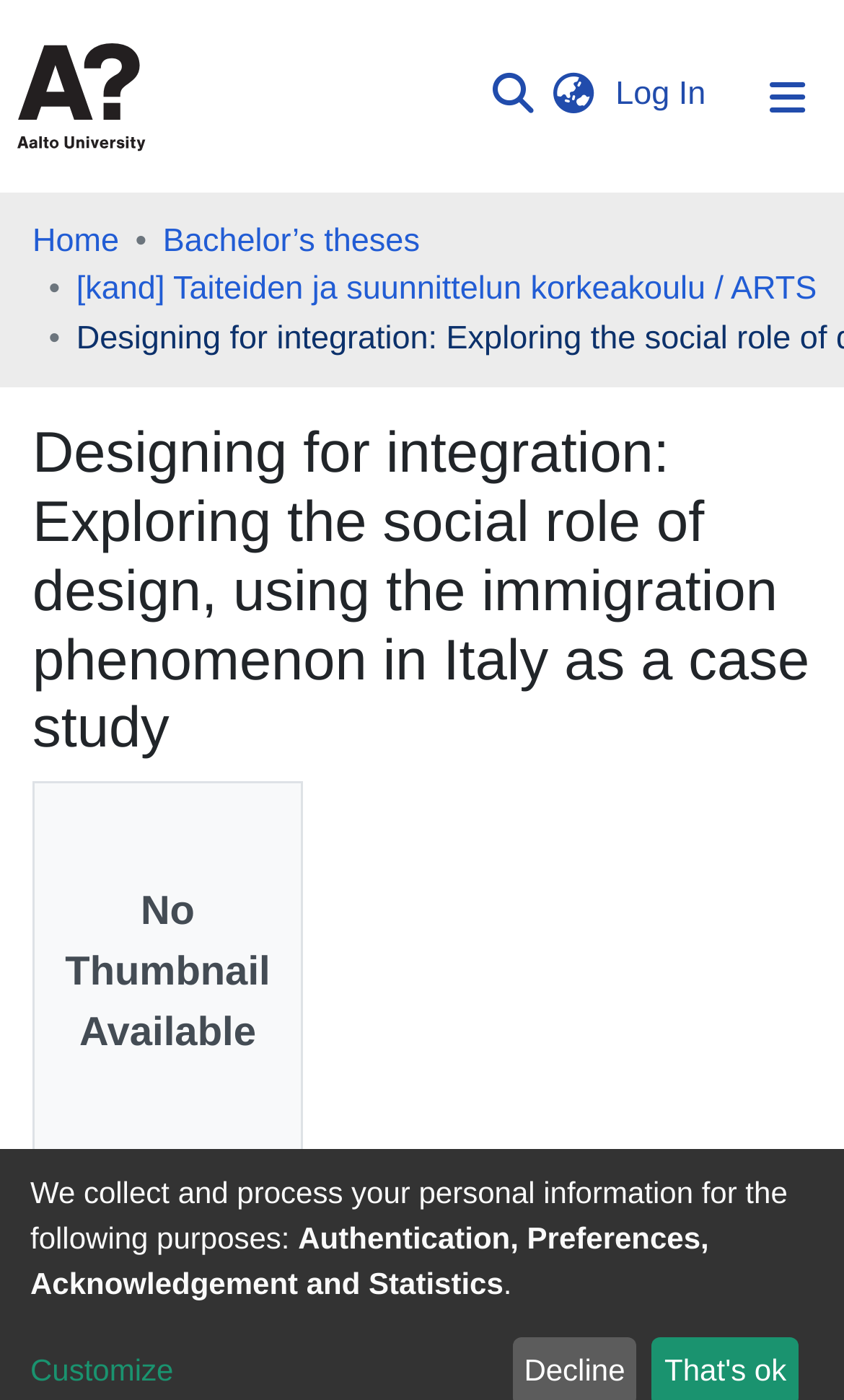Specify the bounding box coordinates of the region I need to click to perform the following instruction: "Log in to the system". The coordinates must be four float numbers in the range of 0 to 1, i.e., [left, top, right, bottom].

[0.72, 0.055, 0.846, 0.081]